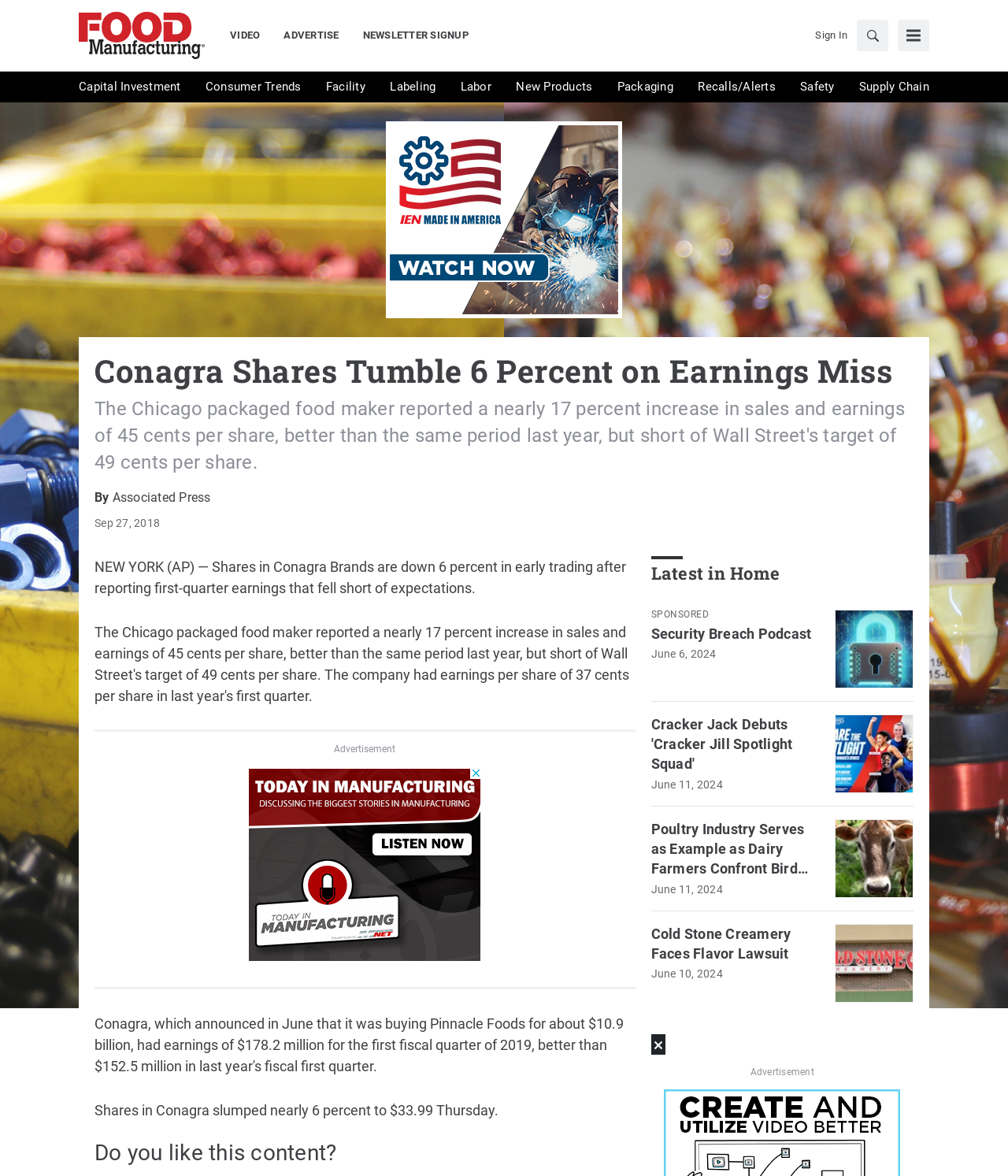Please identify the bounding box coordinates of the element I should click to complete this instruction: 'Search for something'. The coordinates should be given as four float numbers between 0 and 1, like this: [left, top, right, bottom].

[0.841, 0.017, 0.881, 0.044]